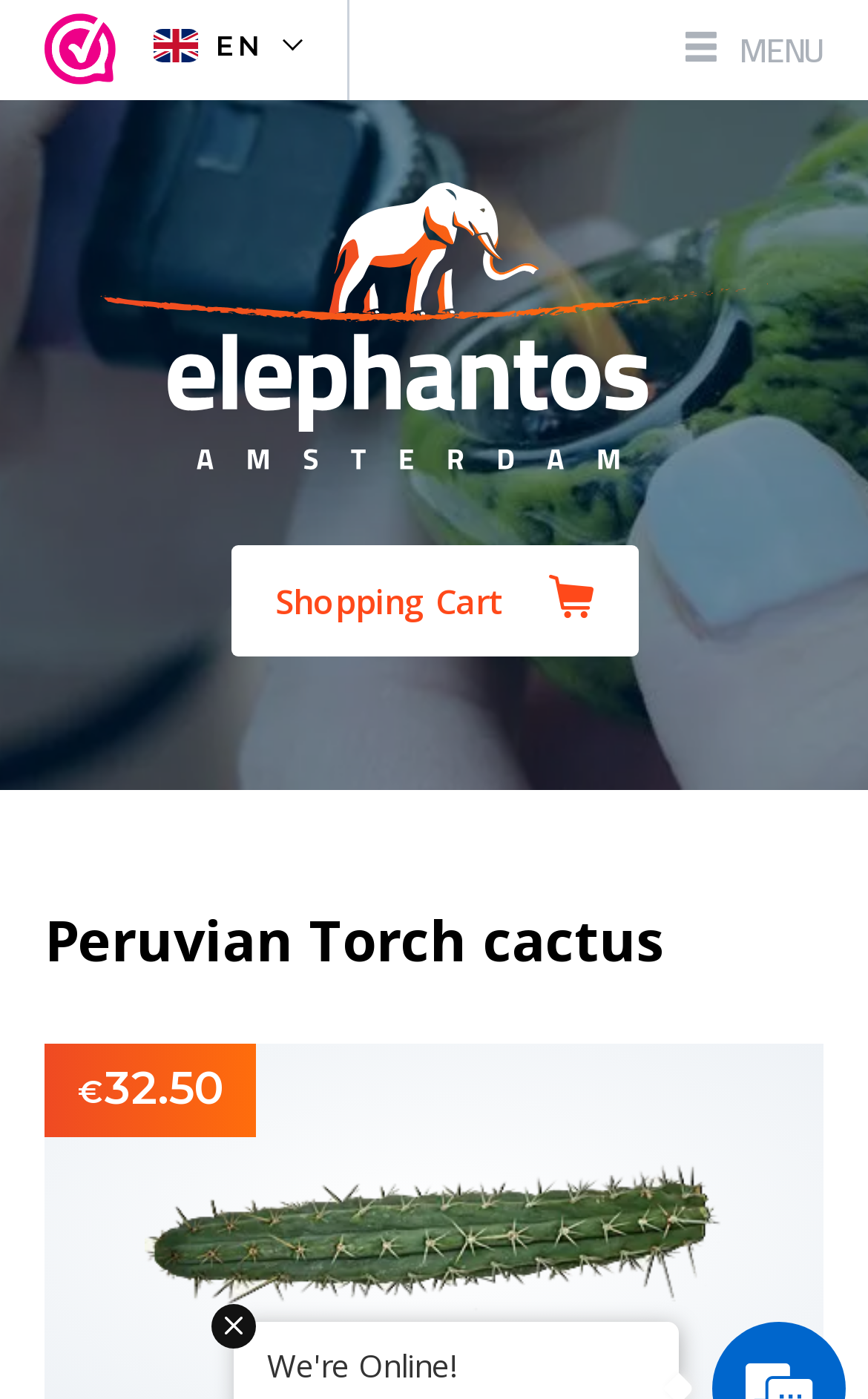Using the format (top-left x, top-left y, bottom-right x, bottom-right y), and given the element description, identify the bounding box coordinates within the screenshot: Shopping Cart

[0.265, 0.39, 0.735, 0.469]